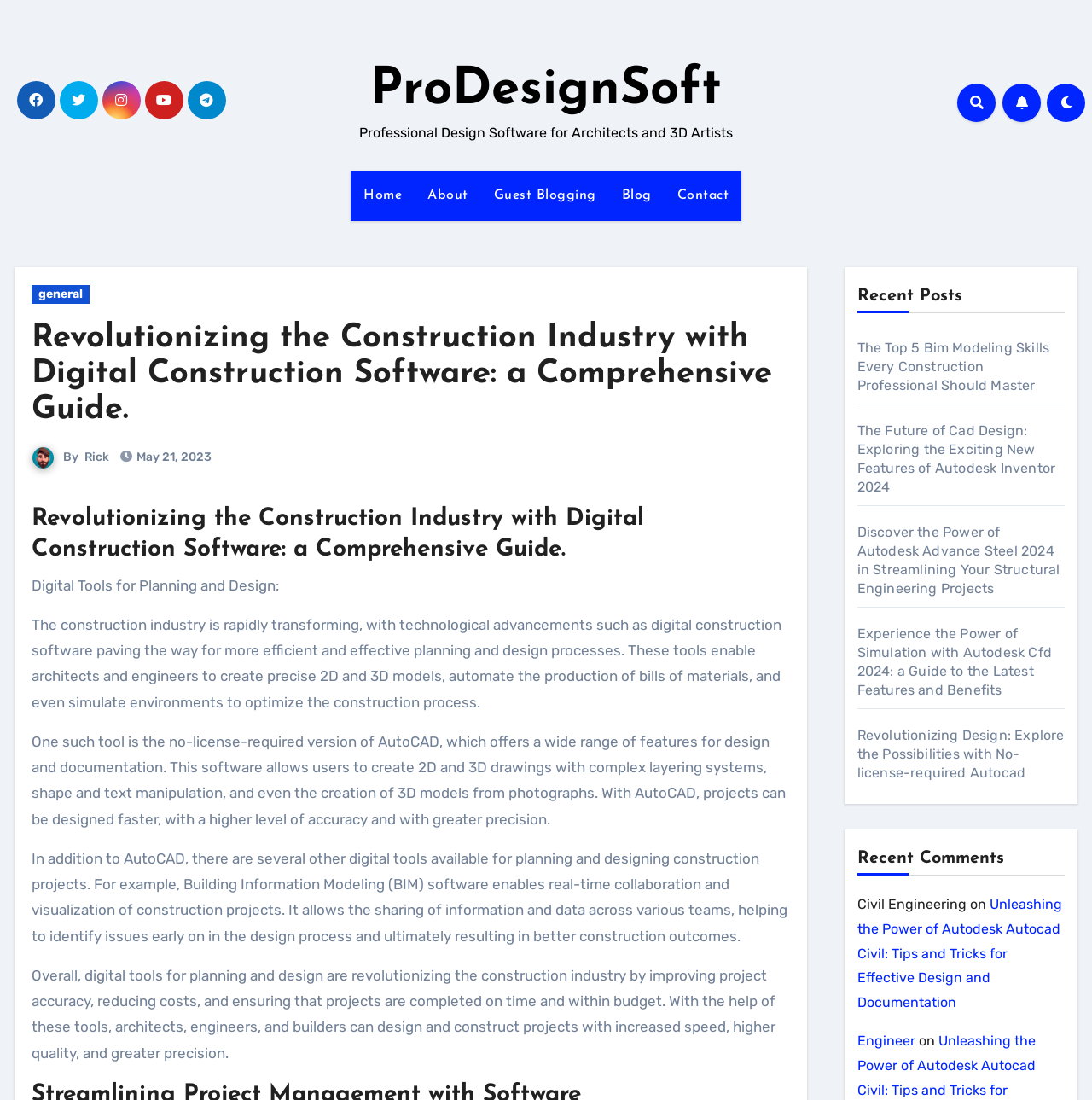Pinpoint the bounding box coordinates of the clickable area necessary to execute the following instruction: "Click the Home link". The coordinates should be given as four float numbers between 0 and 1, namely [left, top, right, bottom].

[0.321, 0.156, 0.38, 0.201]